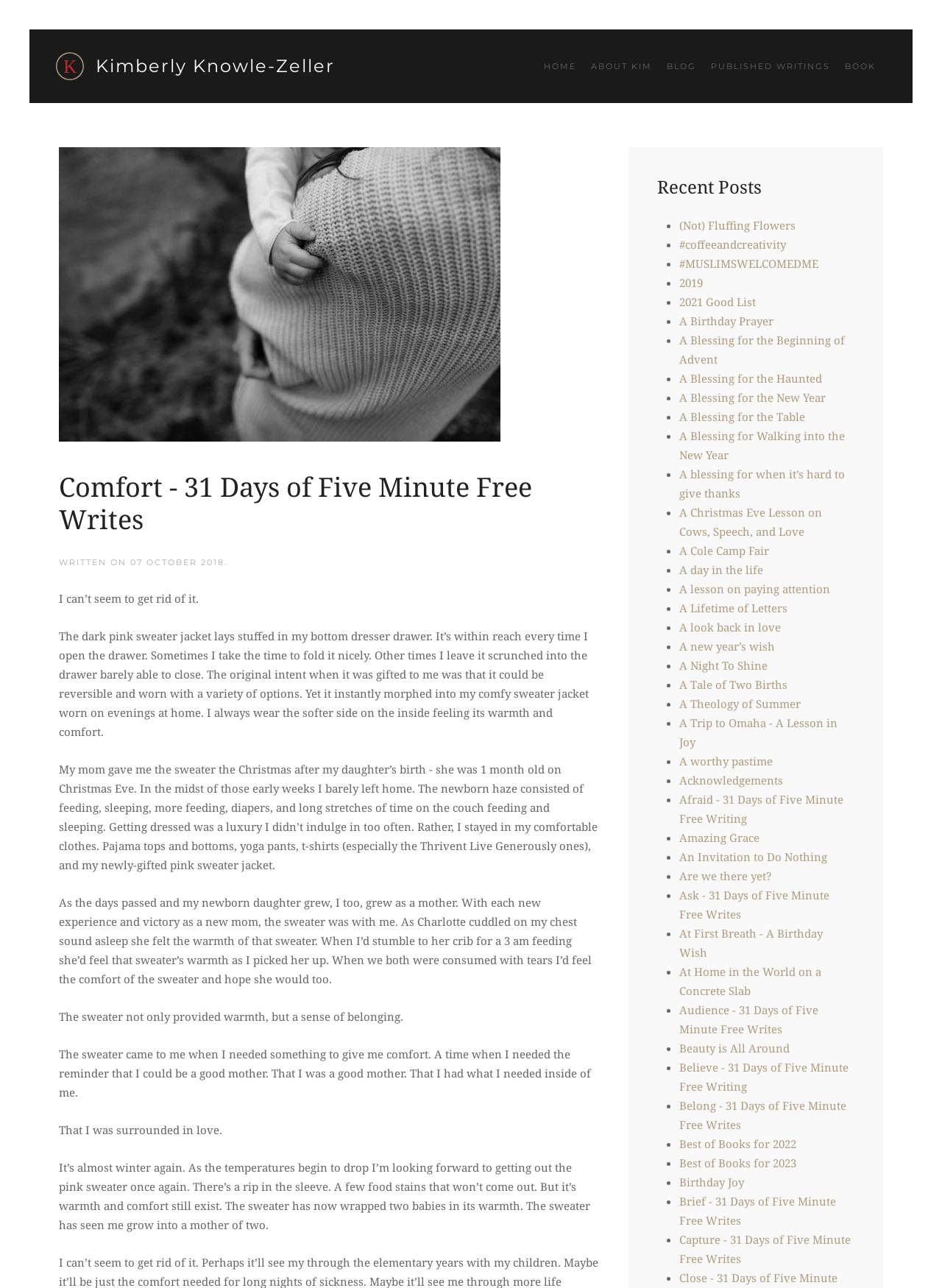Determine the main headline of the webpage and provide its text.

Comfort - 31 Days of Five Minute Free Writes